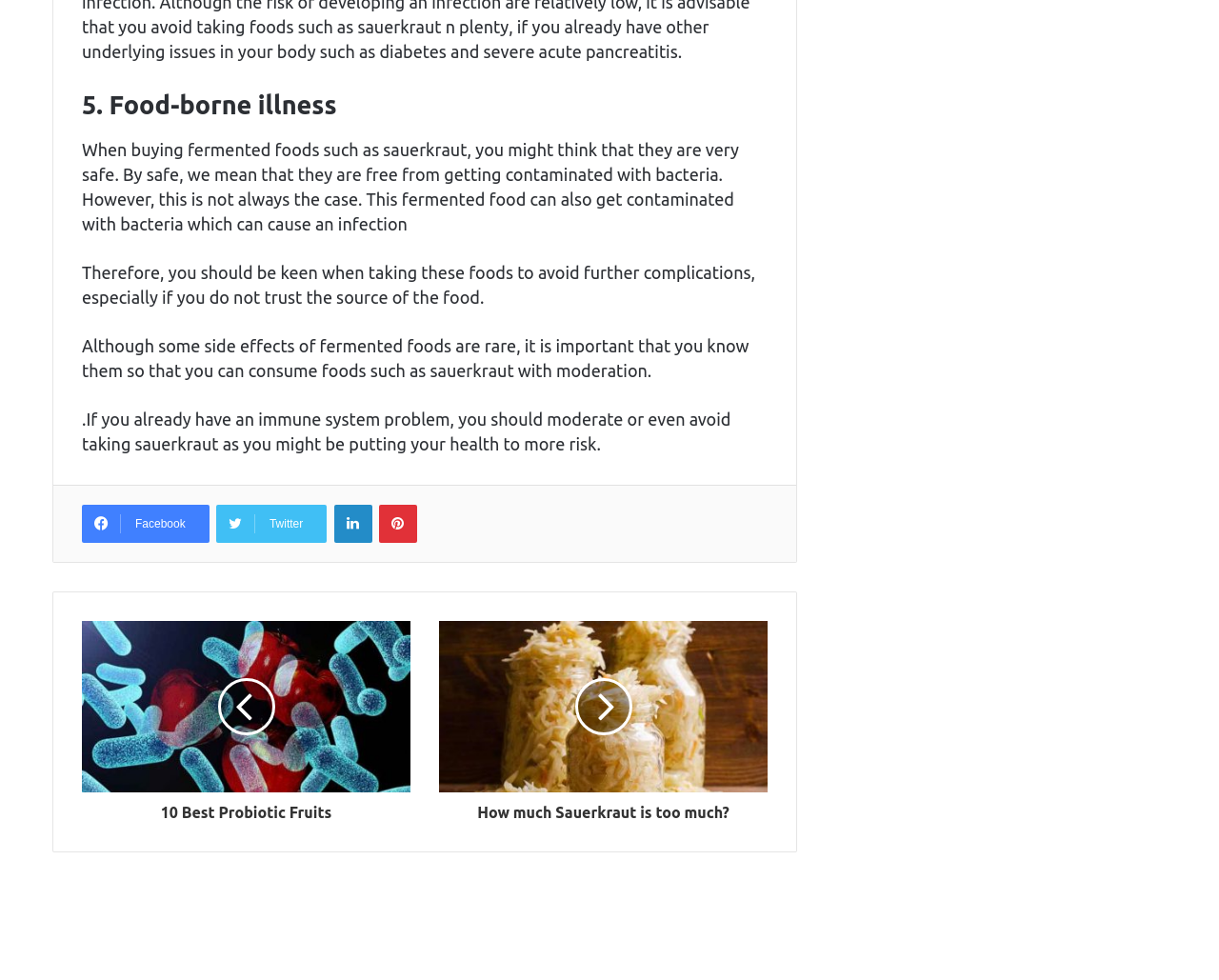What is the topic of the first paragraph?
From the details in the image, answer the question comprehensively.

The first paragraph starts with the heading '5. Food-borne illness' and discusses the safety of fermented foods like sauerkraut, so the topic is food-borne illness.